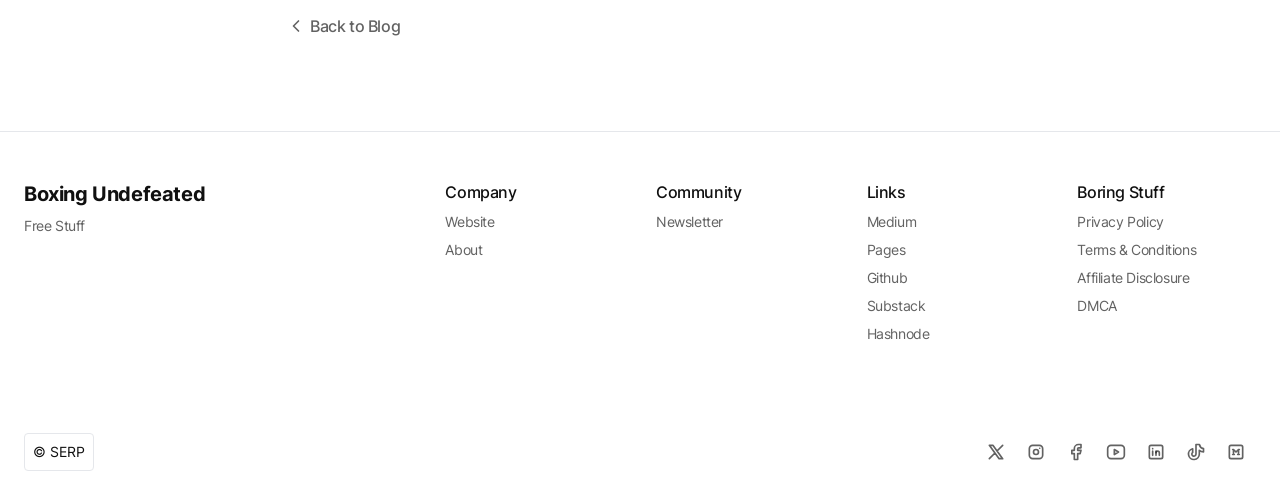What is the first link on the webpage? Please answer the question using a single word or phrase based on the image.

Back to Blog